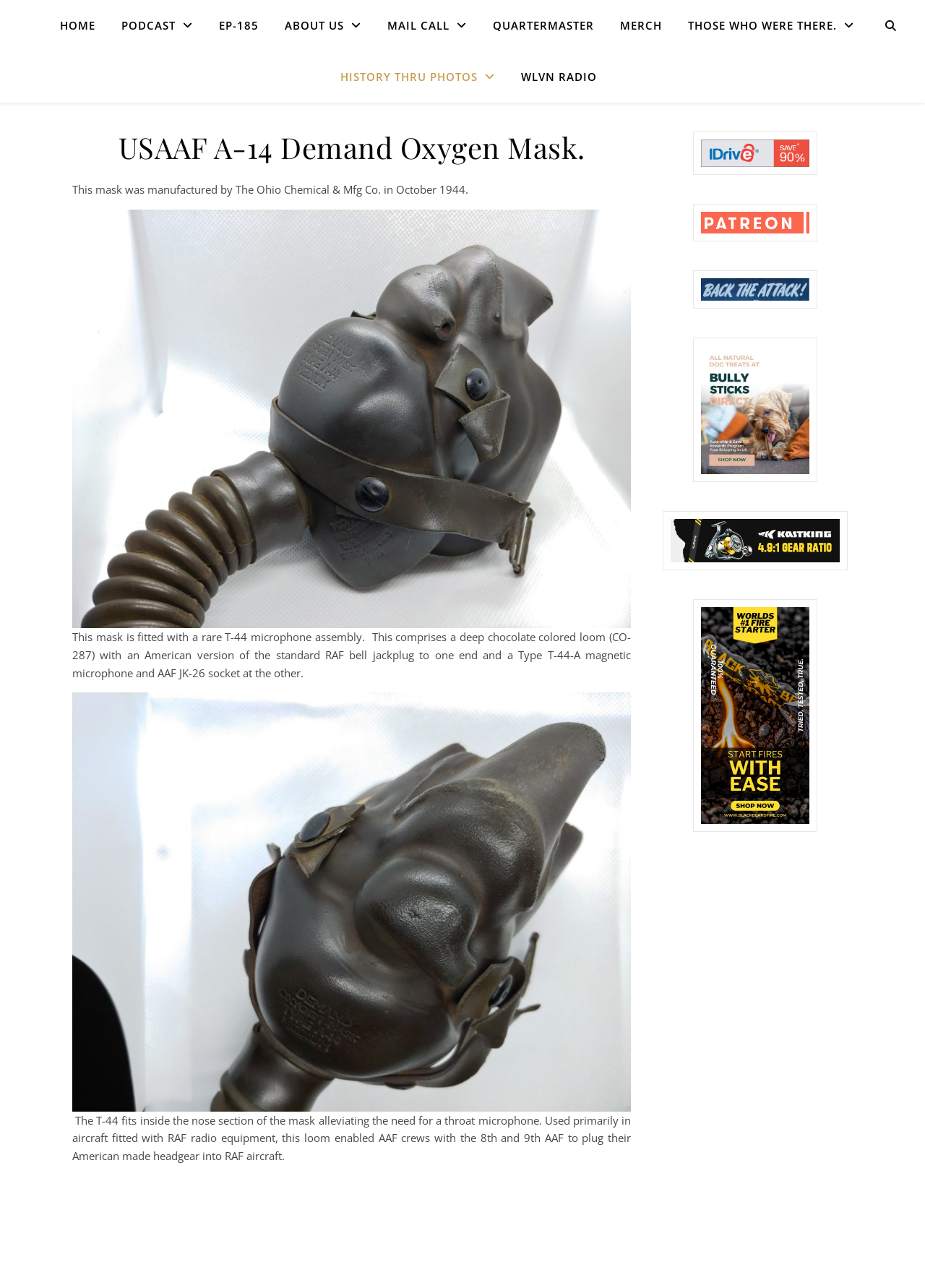Pinpoint the bounding box coordinates of the clickable area necessary to execute the following instruction: "Click WLVN RADIO". The coordinates should be given as four float numbers between 0 and 1, namely [left, top, right, bottom].

[0.55, 0.04, 0.645, 0.079]